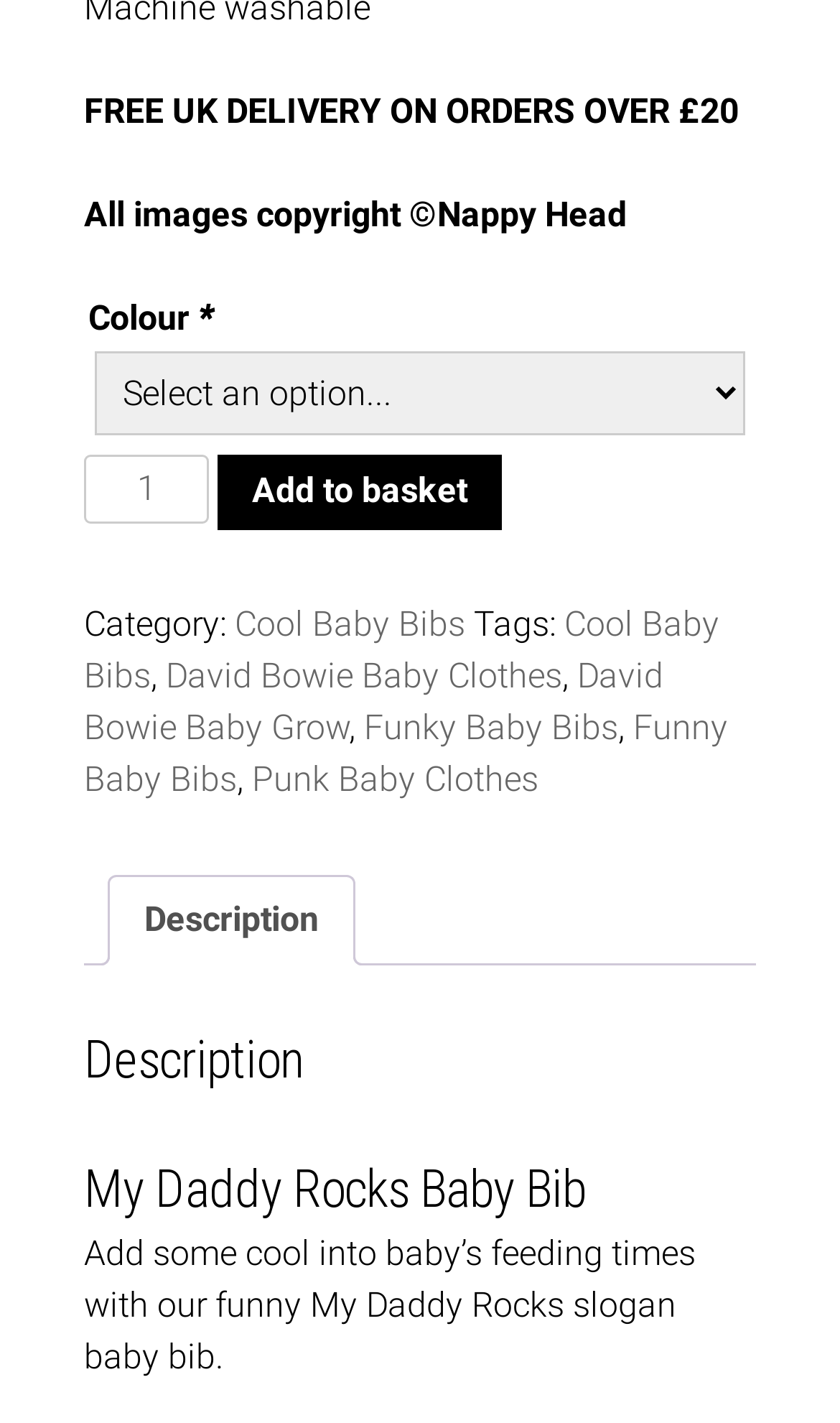Identify the bounding box coordinates for the element you need to click to achieve the following task: "Change product quantity". Provide the bounding box coordinates as four float numbers between 0 and 1, in the form [left, top, right, bottom].

[0.1, 0.319, 0.249, 0.367]